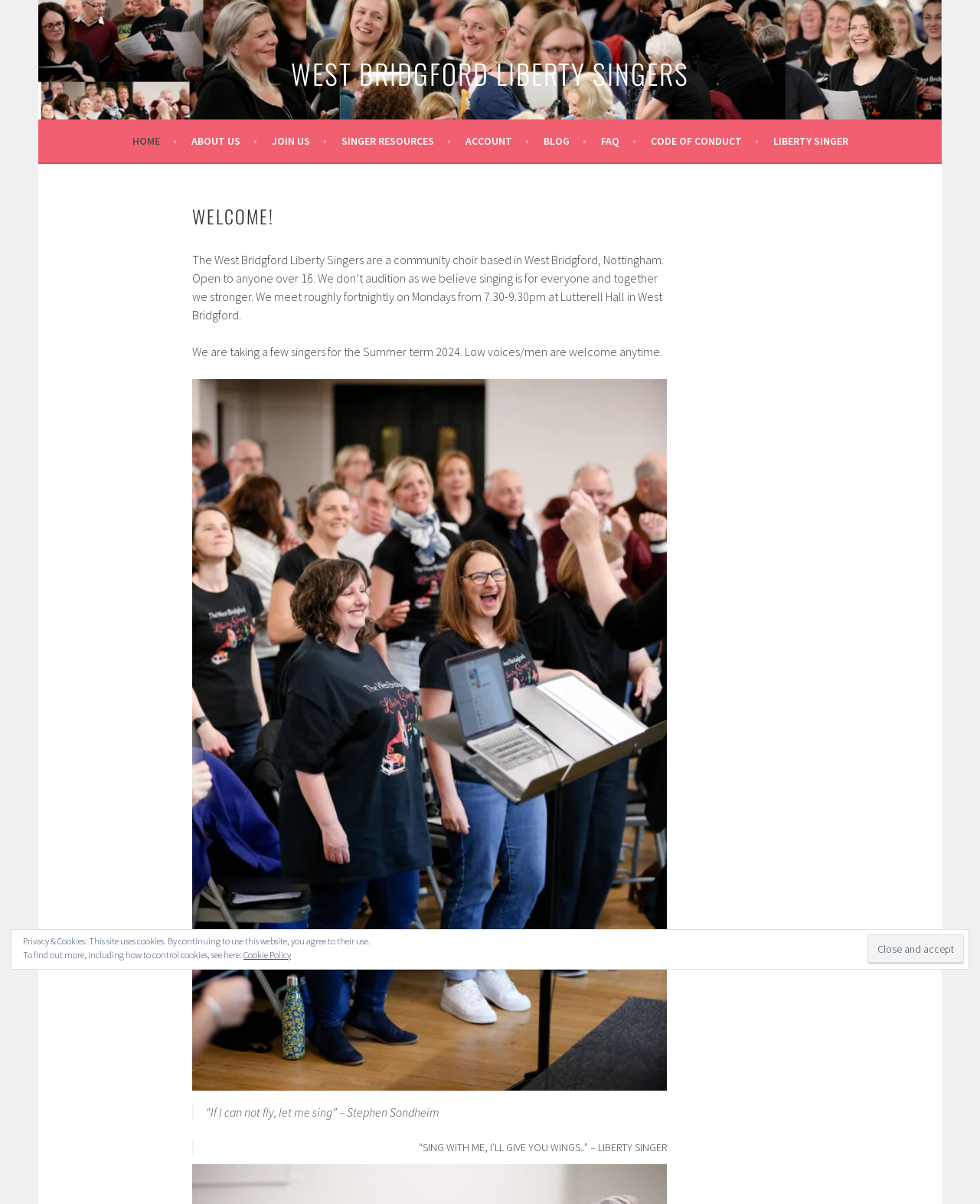Determine the bounding box coordinates of the element's region needed to click to follow the instruction: "Click Cookie Policy". Provide these coordinates as four float numbers between 0 and 1, formatted as [left, top, right, bottom].

[0.248, 0.788, 0.297, 0.798]